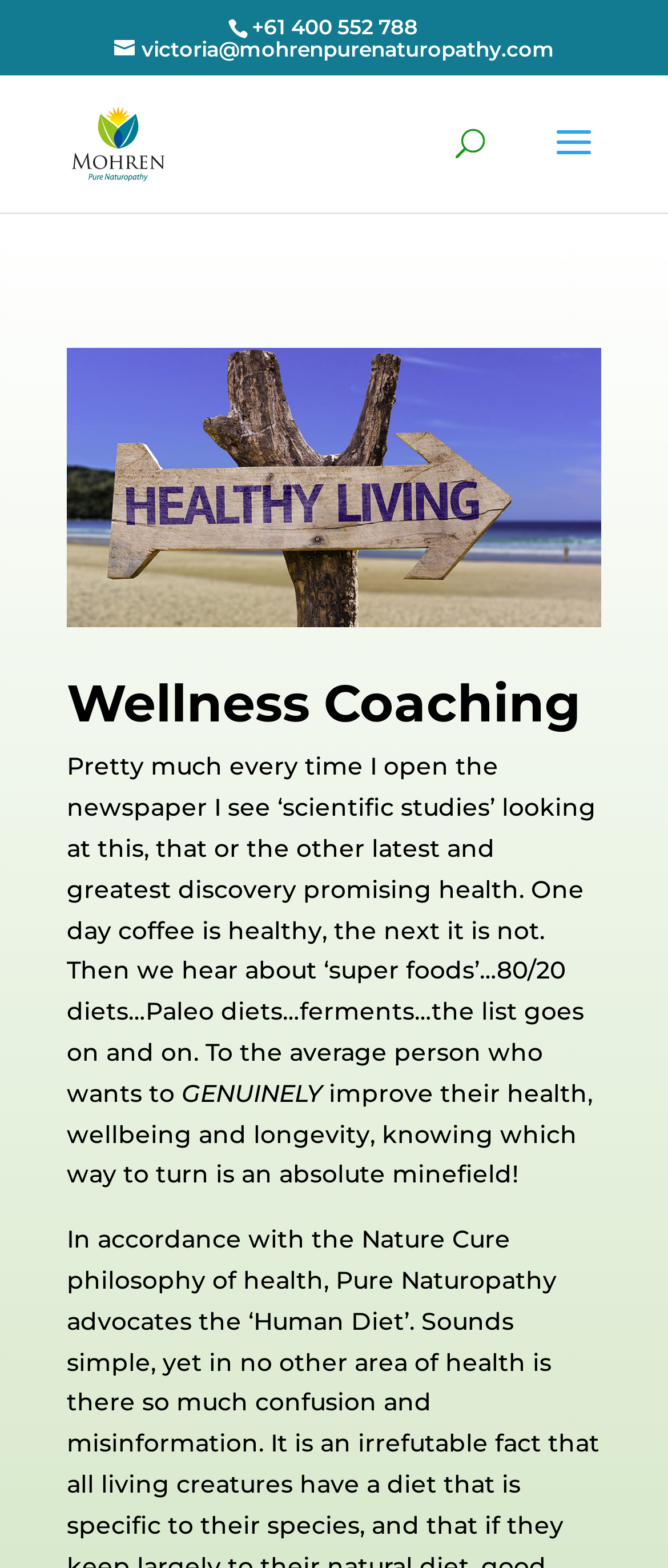Please reply to the following question with a single word or a short phrase:
What is the tone of the text on the webpage?

Frustrated